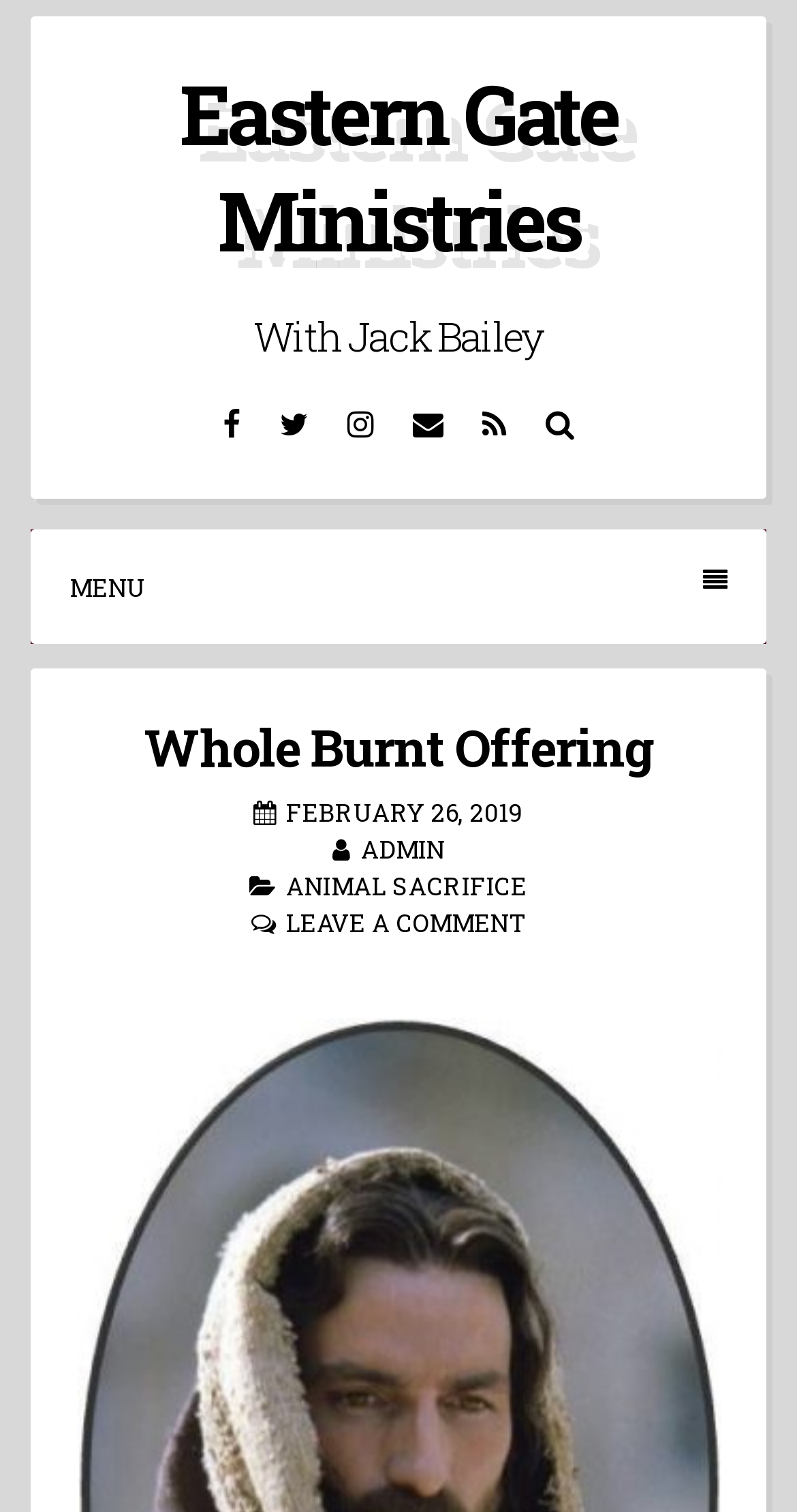Using the image as a reference, answer the following question in as much detail as possible:
What is the purpose of the button at the top right corner?

The purpose of the button at the top right corner can be determined by looking at the text 'MENU' inside the button element, which suggests that it is a menu button.